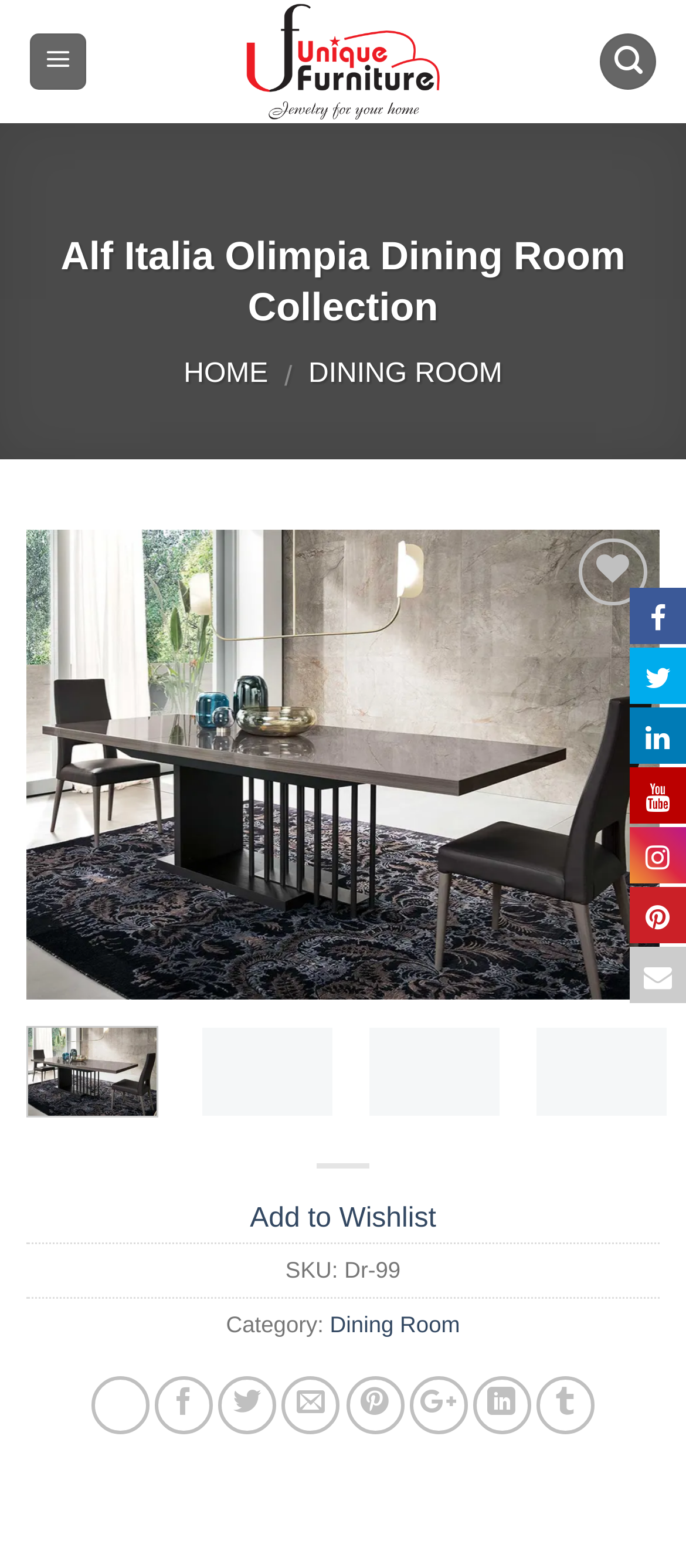Identify the bounding box coordinates of the region I need to click to complete this instruction: "View the 'Olimpia Dining' image".

[0.038, 0.337, 0.962, 0.638]